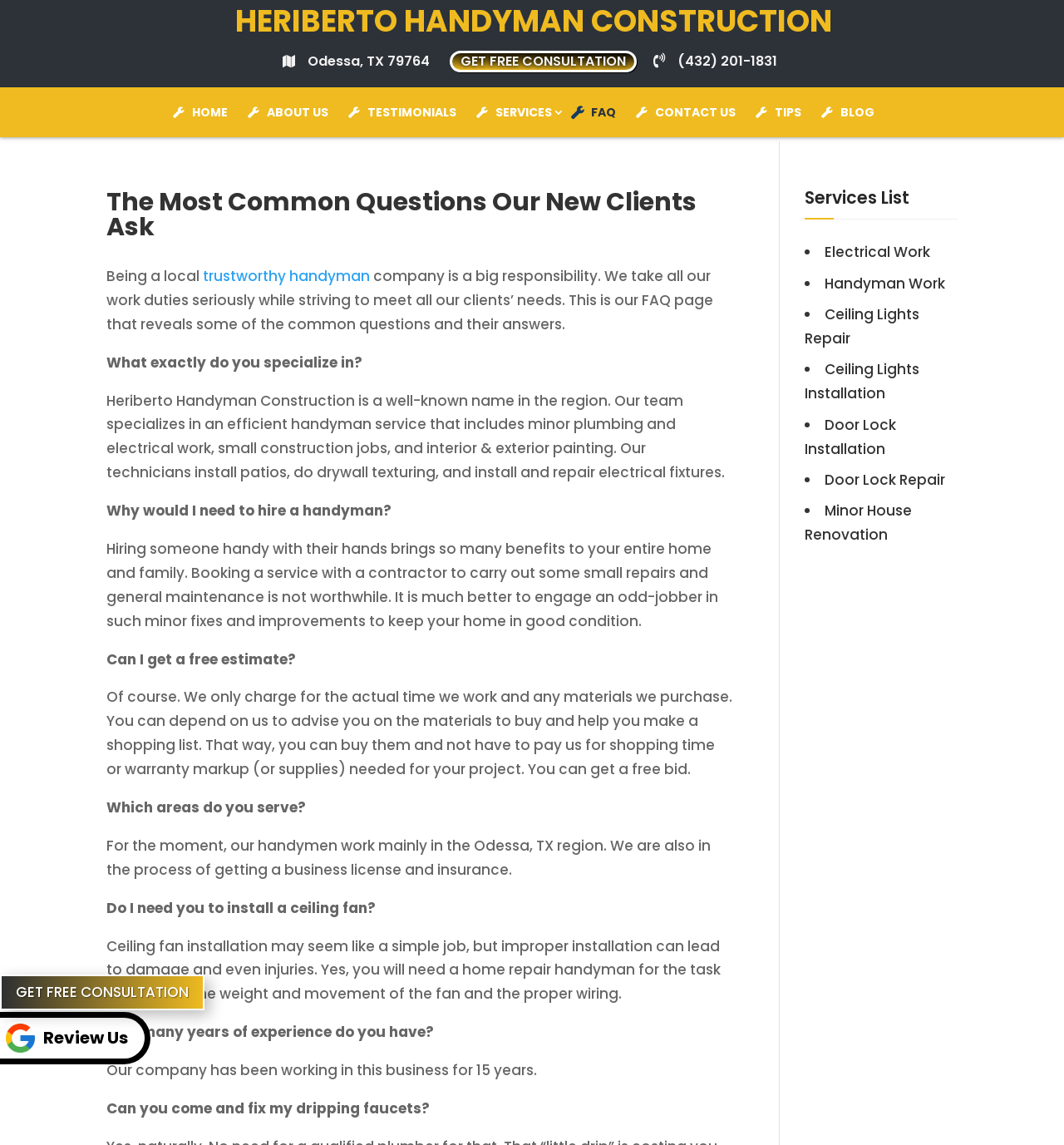Determine and generate the text content of the webpage's headline.

The Most Common Questions Our New Clients Ask